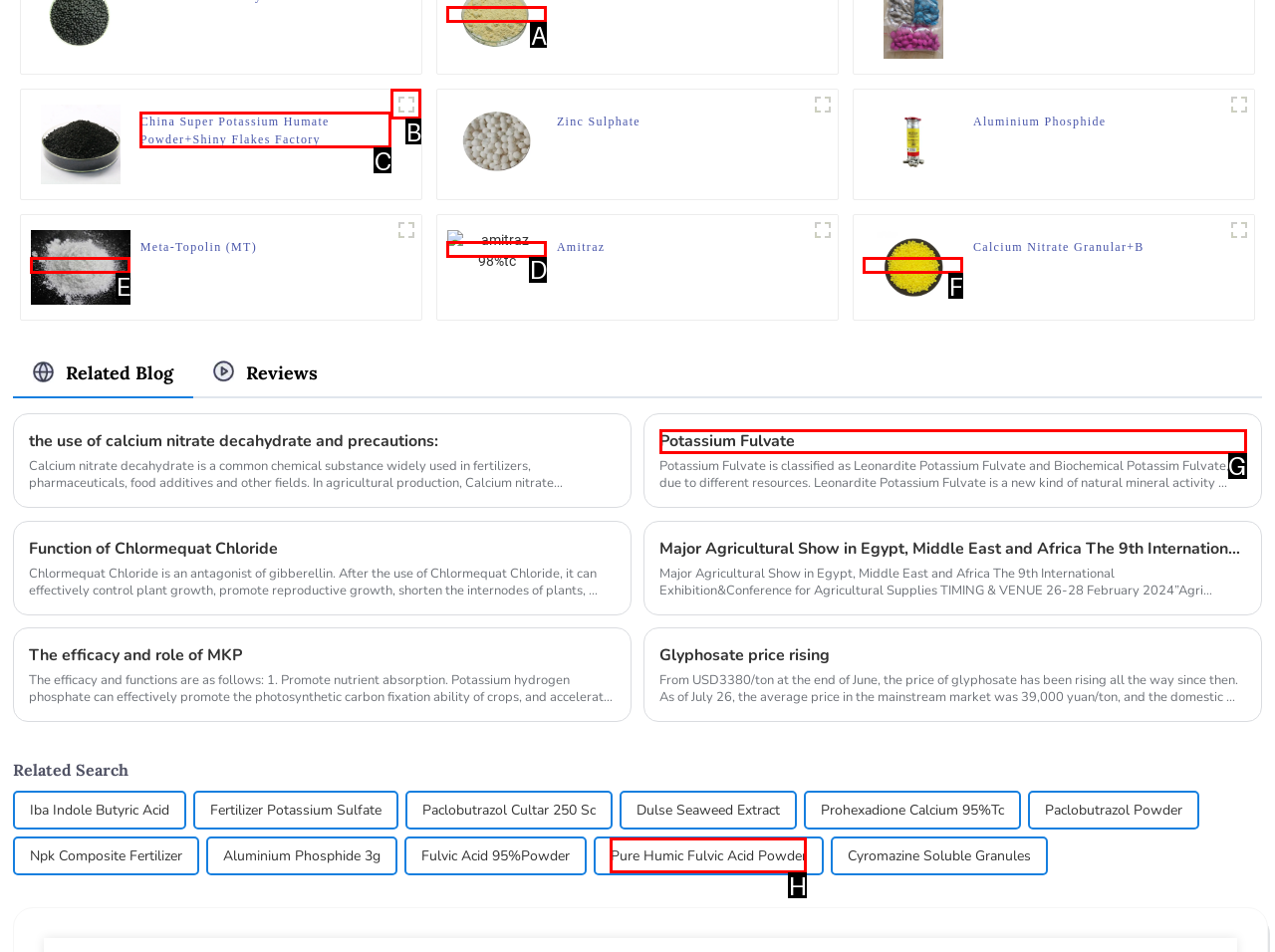Using the provided description: January 2024, select the HTML element that corresponds to it. Indicate your choice with the option's letter.

None